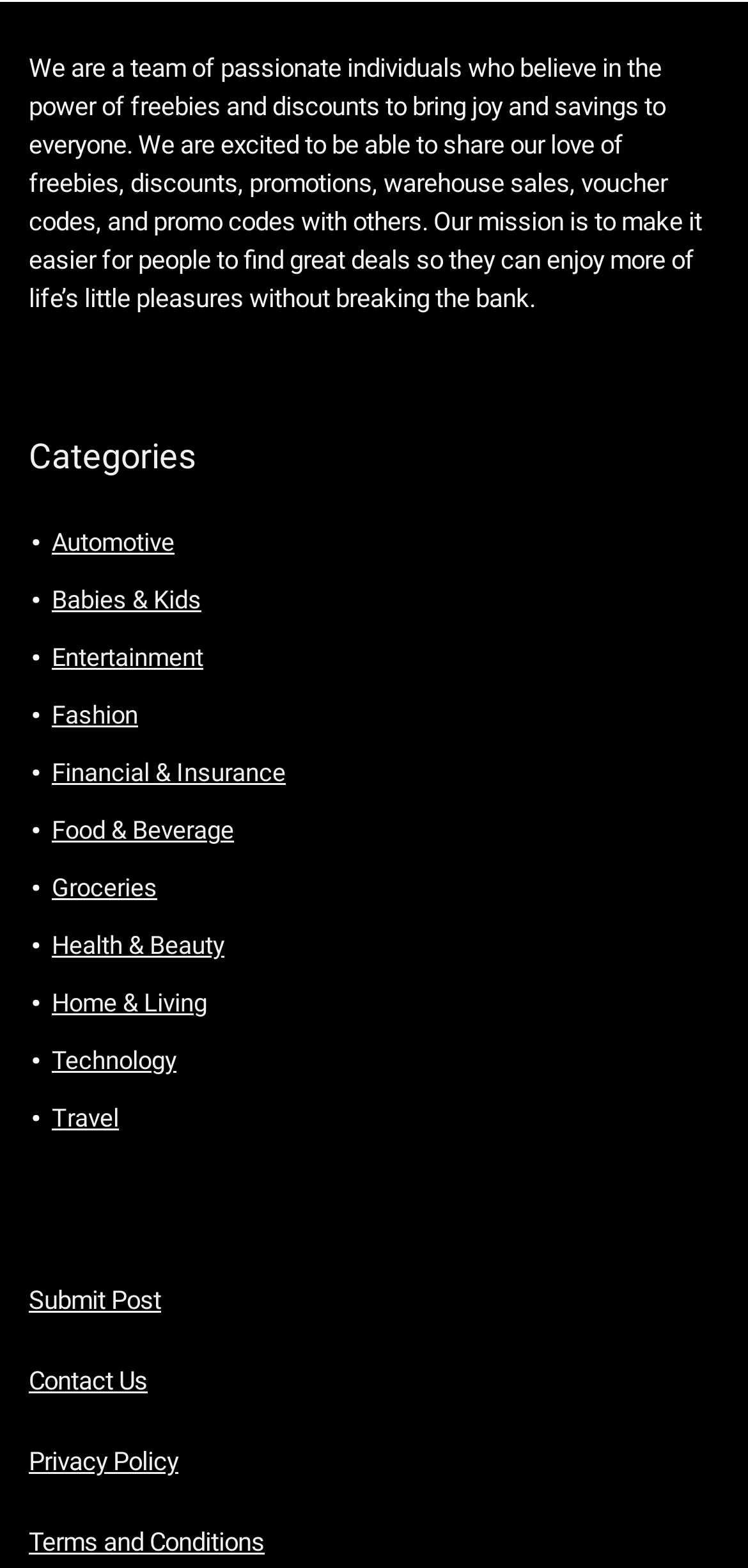Identify the bounding box of the HTML element described here: "Groceries". Provide the coordinates as four float numbers between 0 and 1: [left, top, right, bottom].

[0.069, 0.557, 0.21, 0.576]